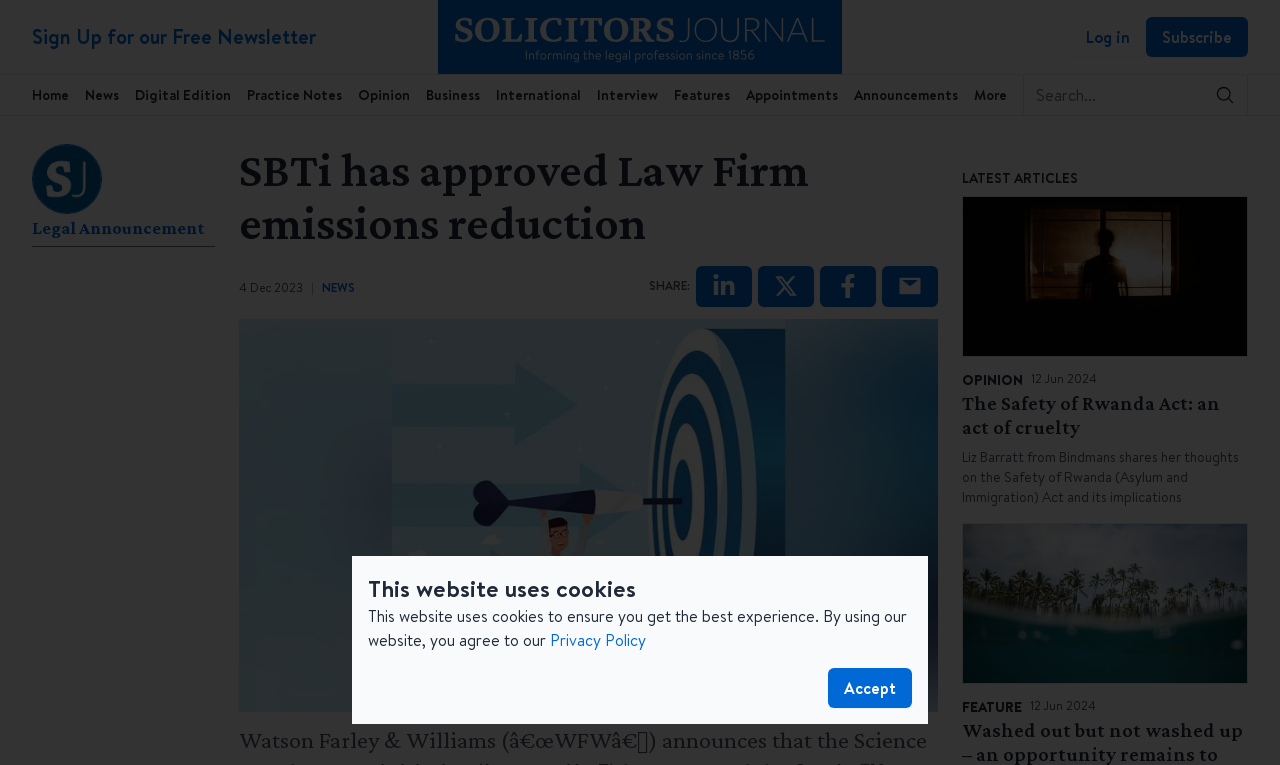Determine the bounding box coordinates of the target area to click to execute the following instruction: "Read the opinion article."

[0.752, 0.512, 0.953, 0.572]